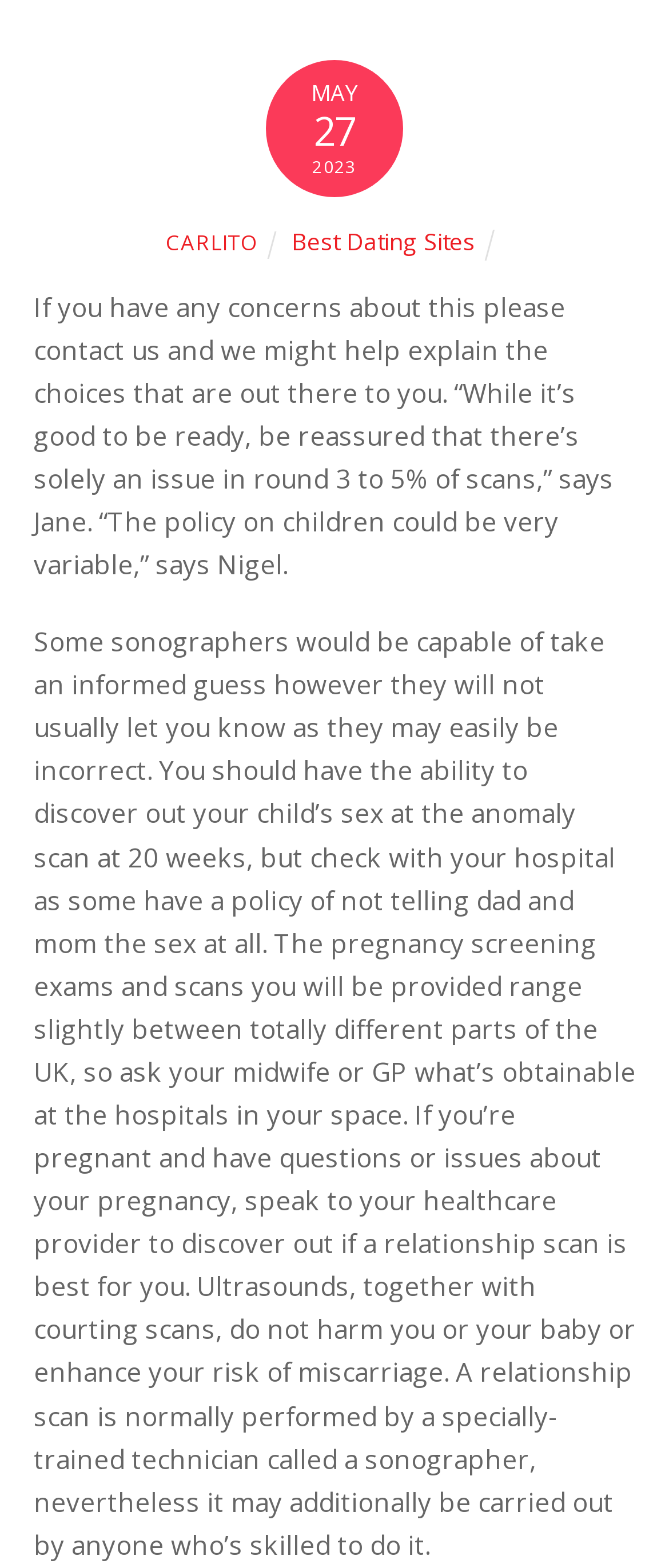Find the bounding box coordinates of the UI element according to this description: "Best Dating Sites".

[0.436, 0.144, 0.71, 0.164]